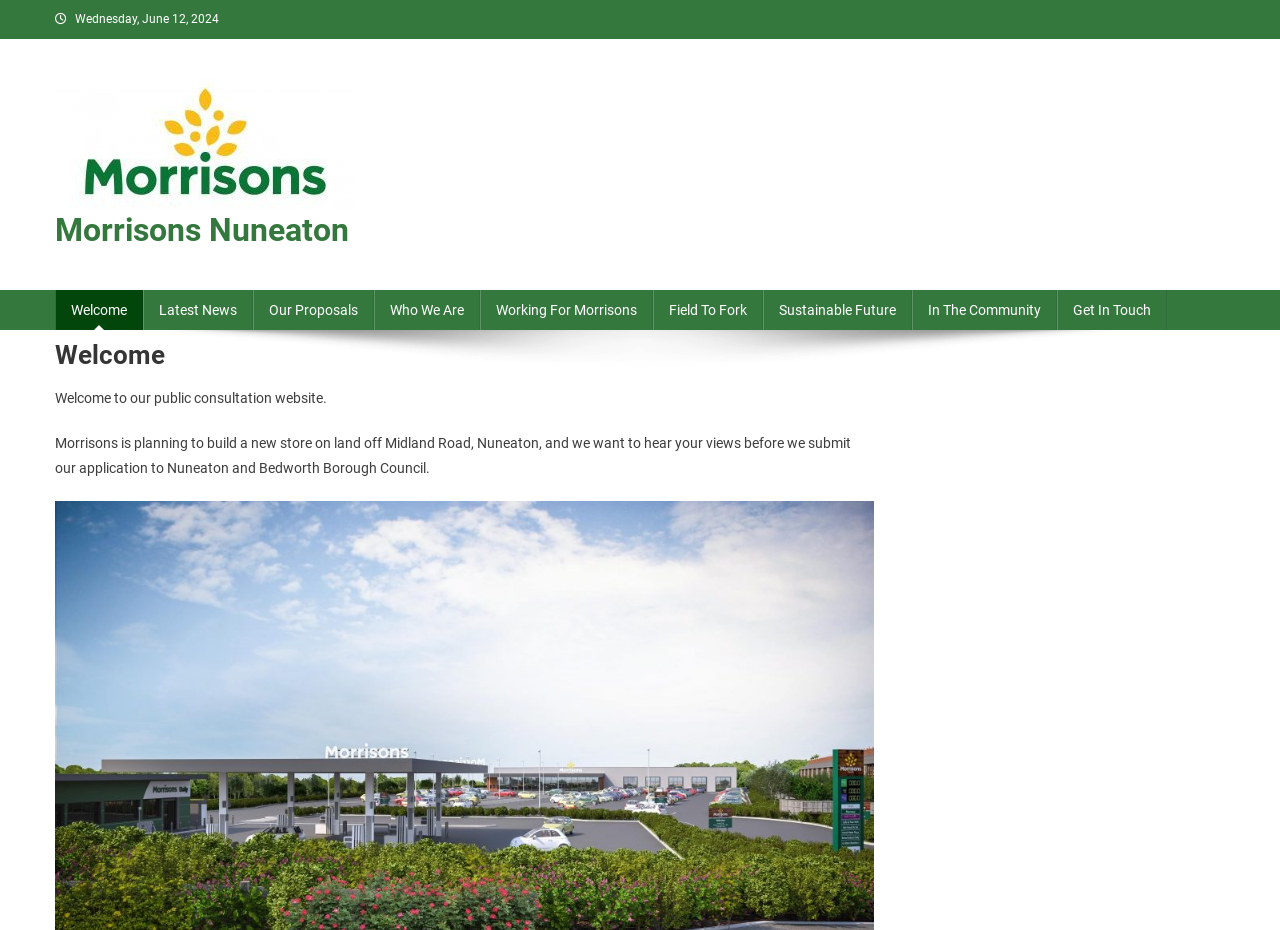Based on the visual content of the image, answer the question thoroughly: How many links are there in the top navigation menu?

I counted the number of link elements in the top navigation menu, which includes links to 'Welcome', 'Latest News', 'Our Proposals', 'Who We Are', 'Working For Morrisons', 'Field To Fork', 'Sustainable Future', and 'In The Community', and found that there are 8 links in total.